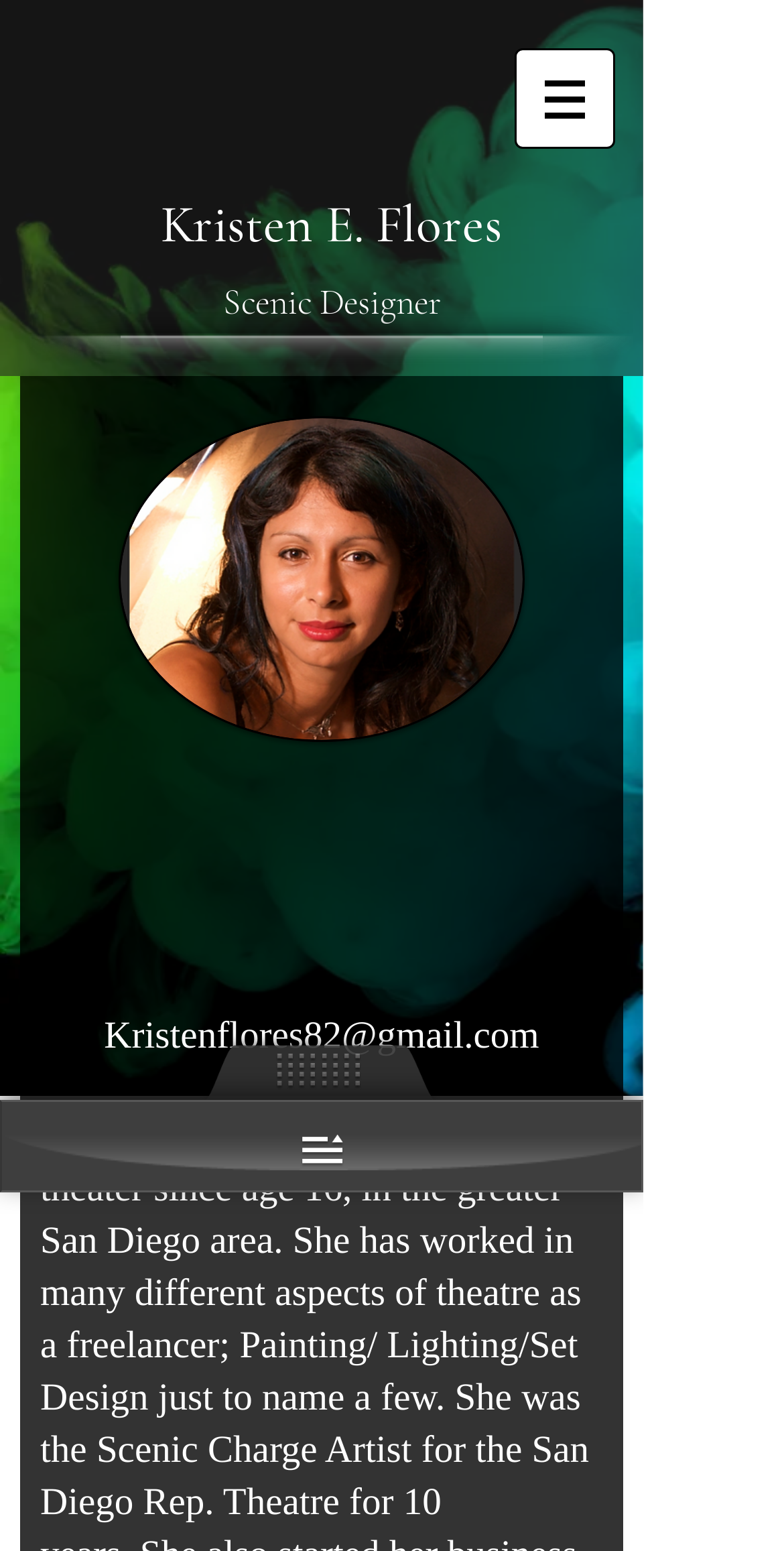What is the email address of Kristen E. Flores?
Answer the question with a detailed and thorough explanation.

I found a link element with the text 'Kristenflores82@gmail.com', which is a common format for an email address, so I assume it is the email address of Kristen E. Flores.